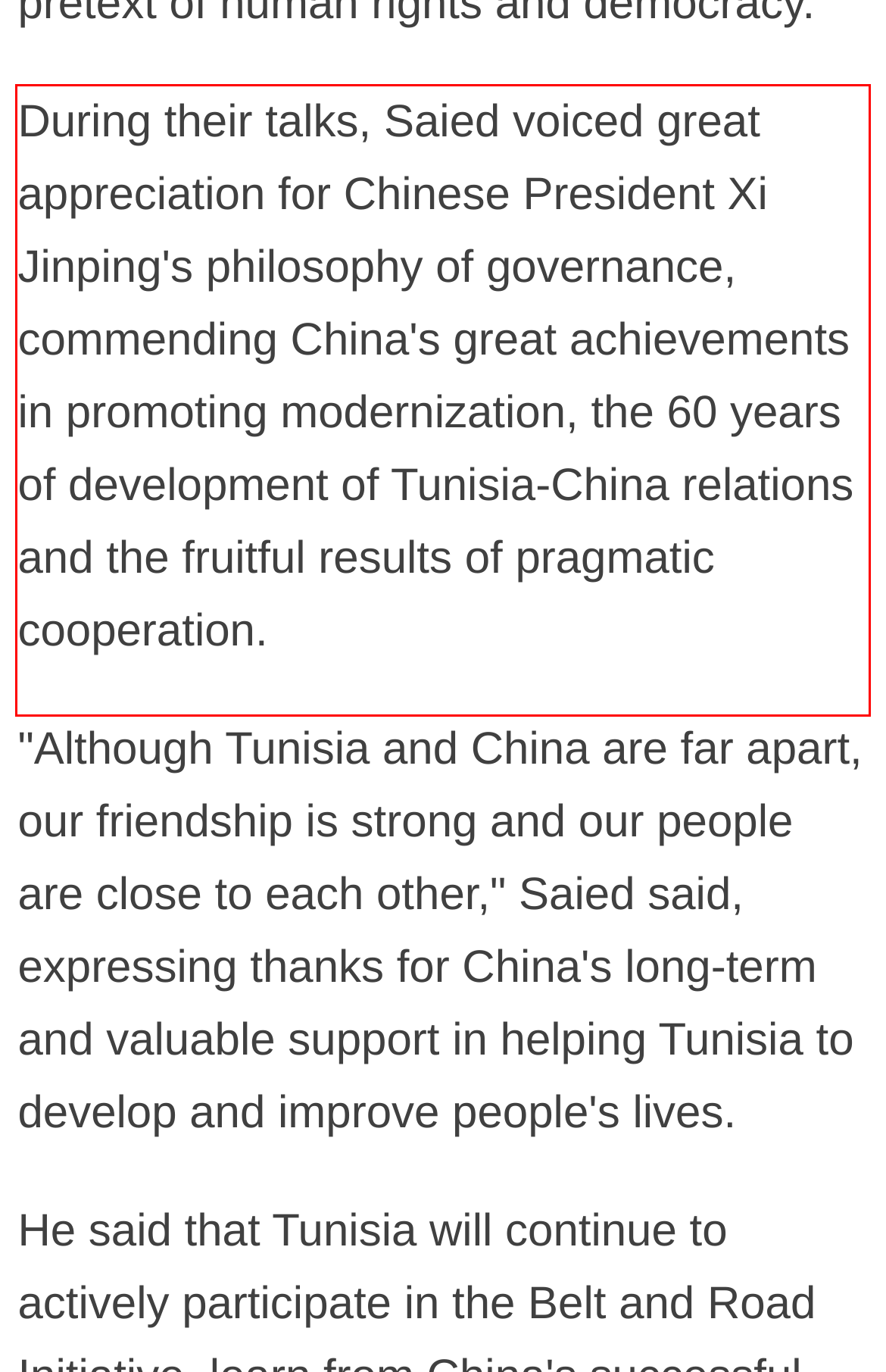Given a screenshot of a webpage with a red bounding box, extract the text content from the UI element inside the red bounding box.

During their talks, Saied voiced great appreciation for Chinese President Xi Jinping's philosophy of governance, commending China's great achievements in promoting modernization, the 60 years of development of Tunisia-China relations and the fruitful results of pragmatic cooperation.